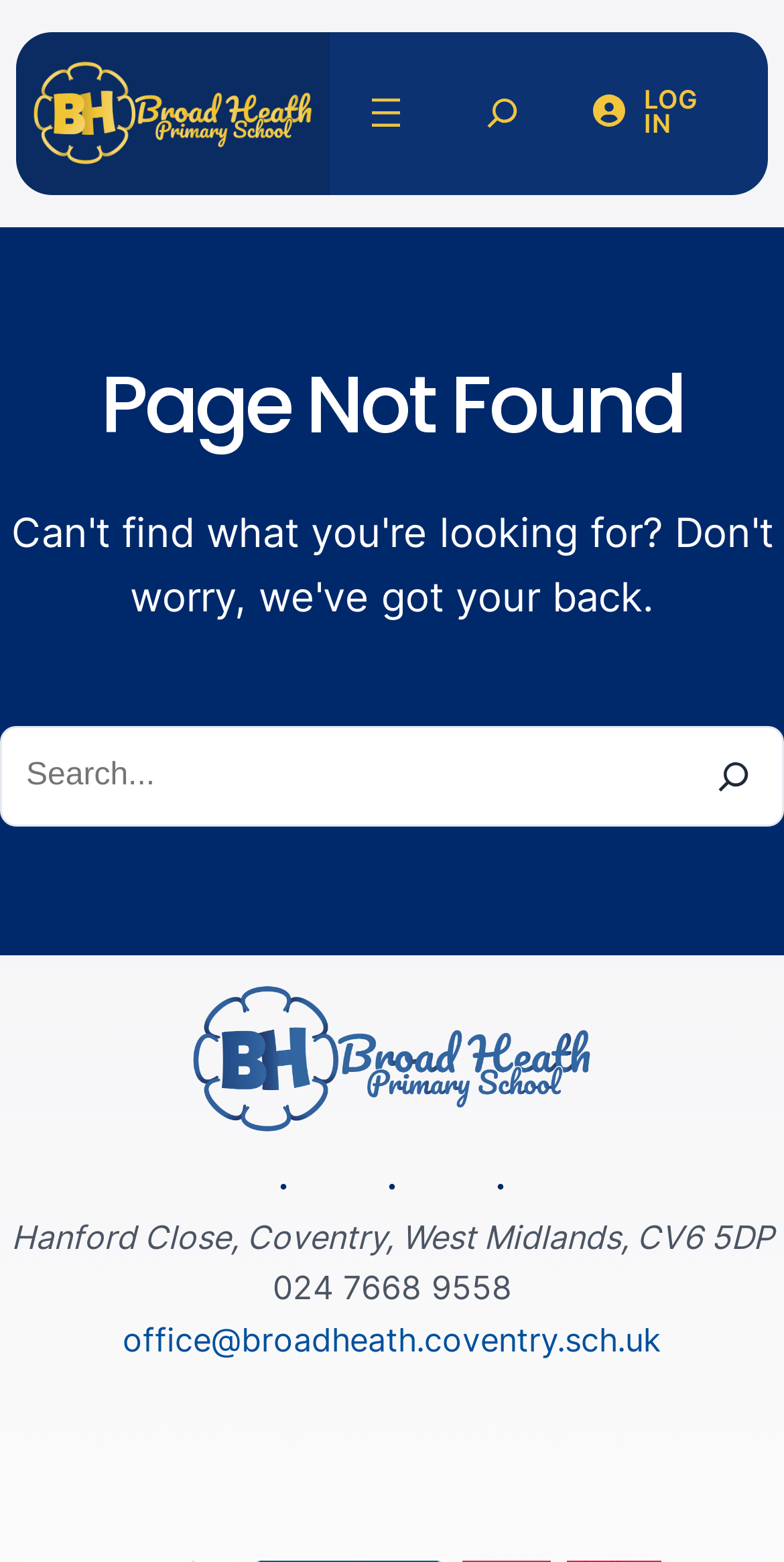Please find the bounding box coordinates of the clickable region needed to complete the following instruction: "Log in to the system". The bounding box coordinates must consist of four float numbers between 0 and 1, i.e., [left, top, right, bottom].

[0.822, 0.053, 0.891, 0.089]